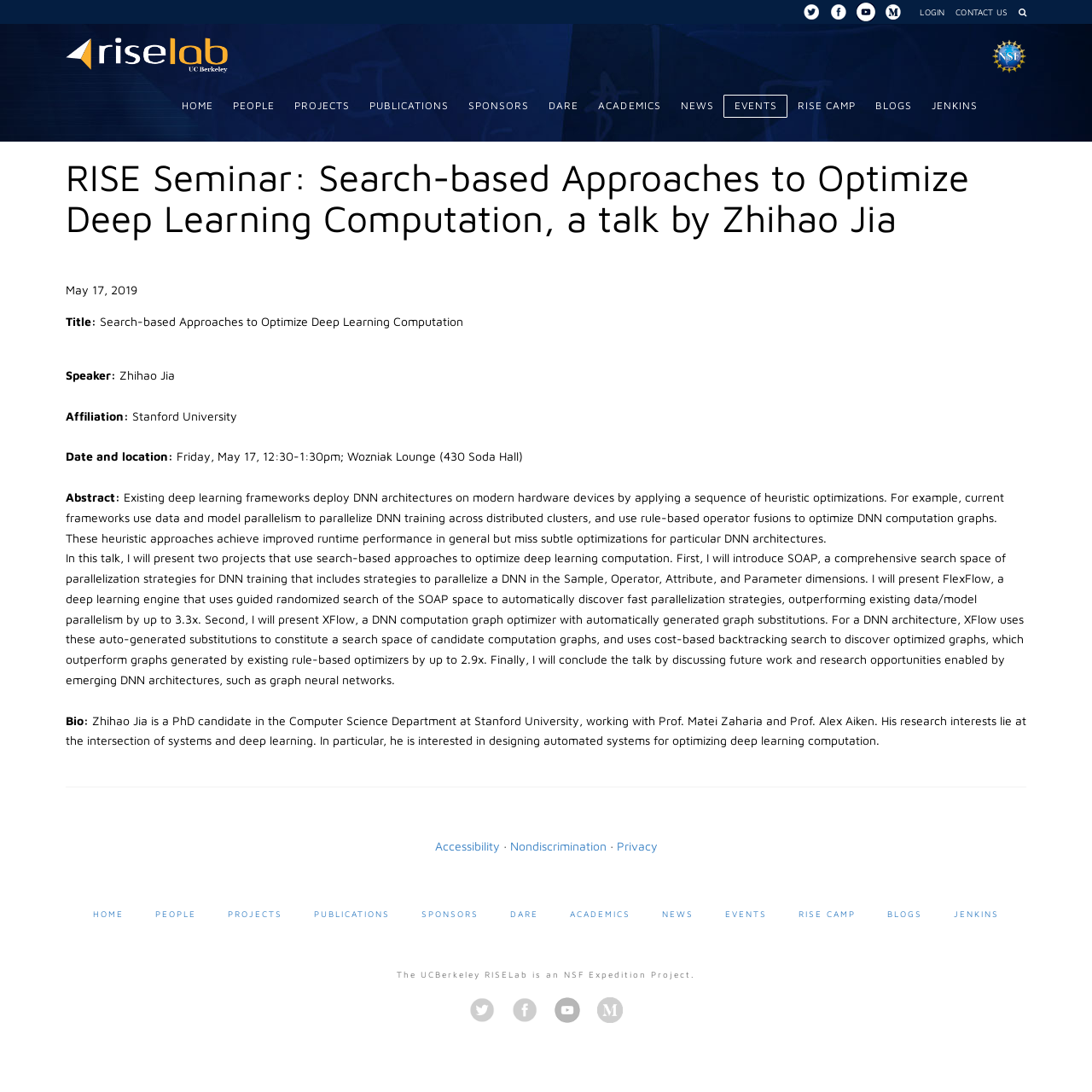What is the location of the talk?
Look at the image and respond with a one-word or short phrase answer.

Wozniak Lounge (430 Soda Hall)